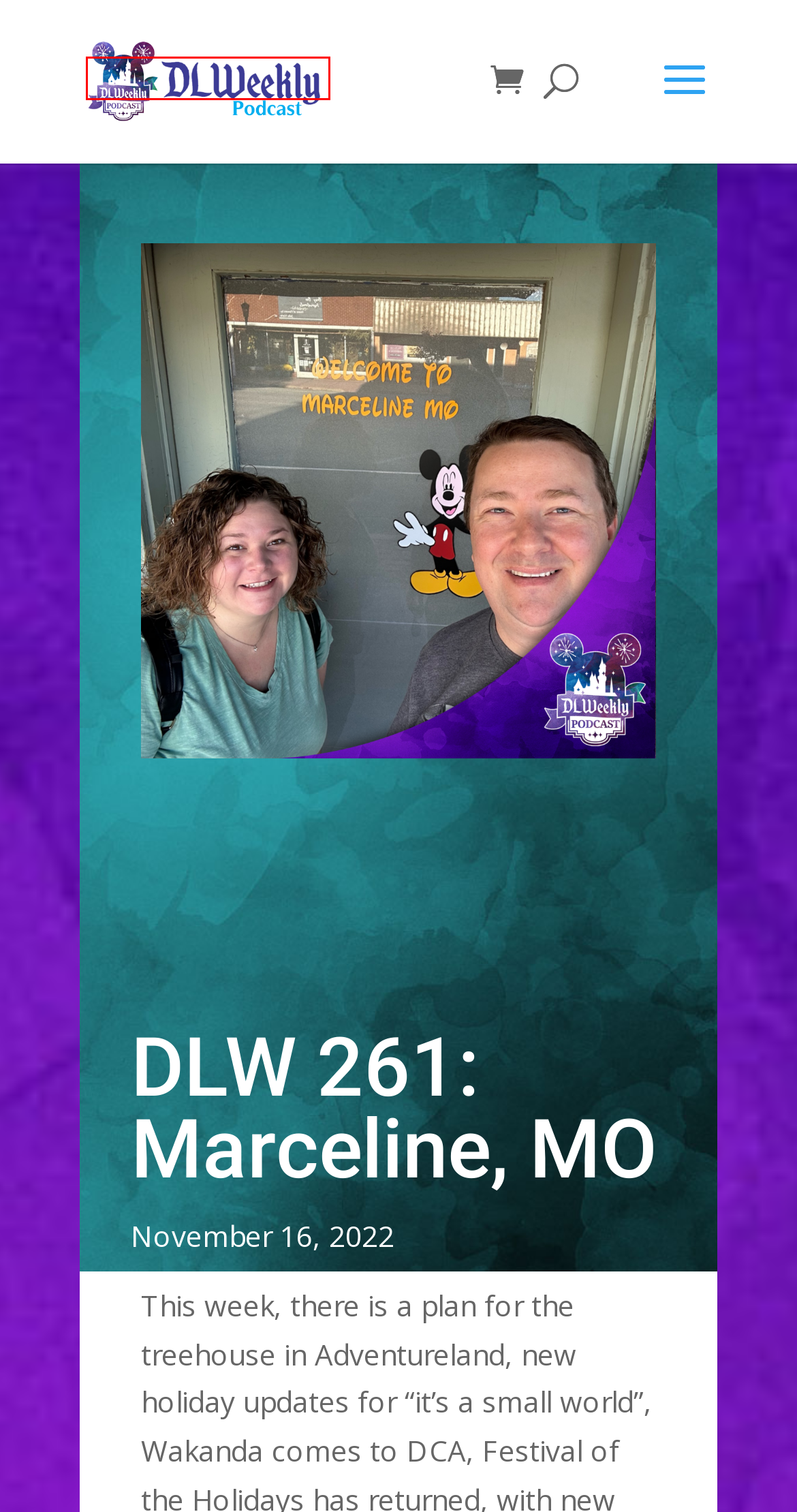Examine the screenshot of the webpage, which includes a red bounding box around an element. Choose the best matching webpage description for the page that will be displayed after clicking the element inside the red bounding box. Here are the candidates:
A. DLWeekly Podcast | Disneyland News and Information
B. Self-Guided Tour of Marceline | Downtown Marceline Foundation
C. Blog Tool, Publishing Platform, and CMS – WordPress.org
D. Disney Eats: Foodie Guide to Festival of Holidays 2022 at Disneyland Resort - Disney Parks Blog
E. DLWeekly Podcast
F. Adventureland Treehouse at Disneyland Park Returns in Fresh, New Way in 2023 - Disney Parks Blog
G. Hotels Near Disneyland | Howard Johnson Anaheim Hotel
H. ALL the Entertainment at Festival of Holidays at Disneyland Resort | the disney food blog

A